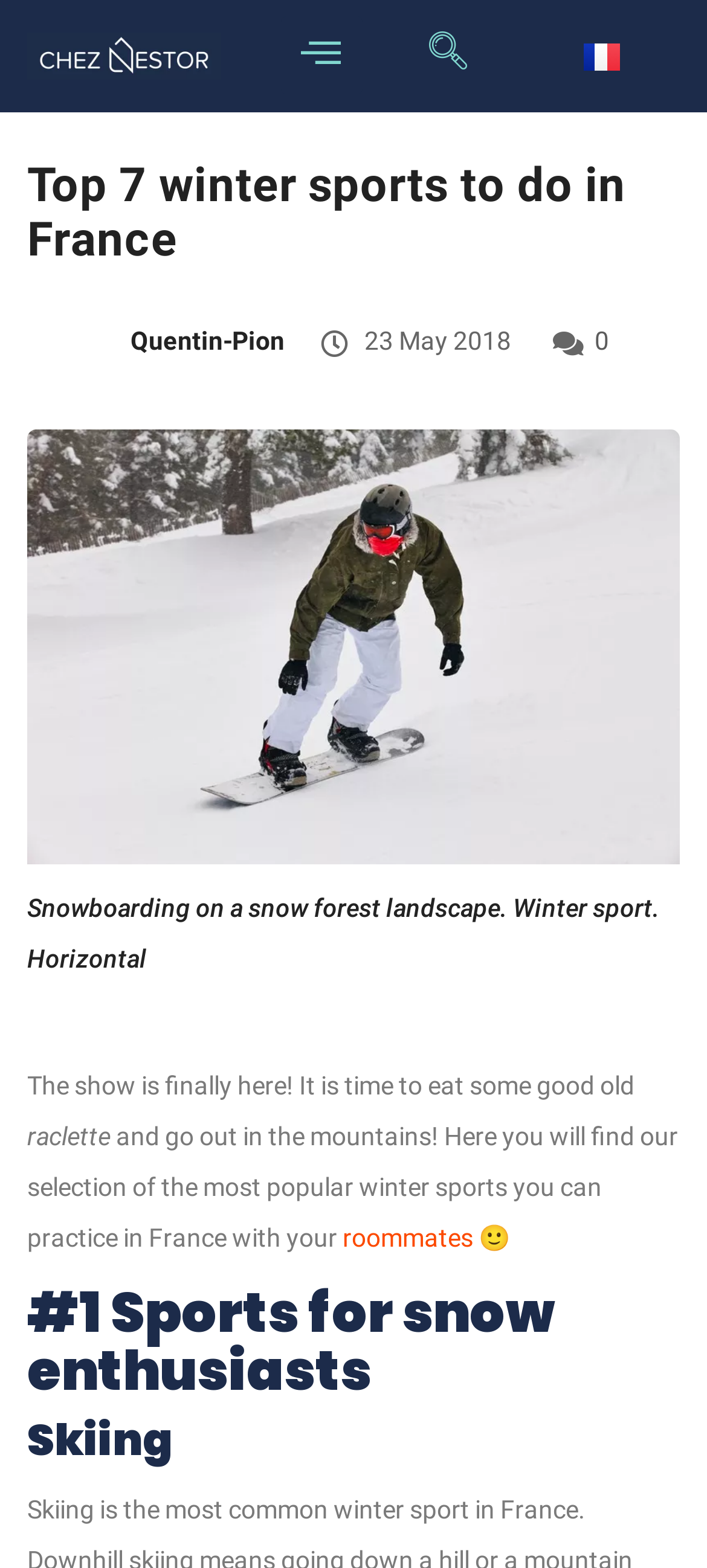Use a single word or phrase to answer the question: 
What is the author of the article?

Quentin-Pion